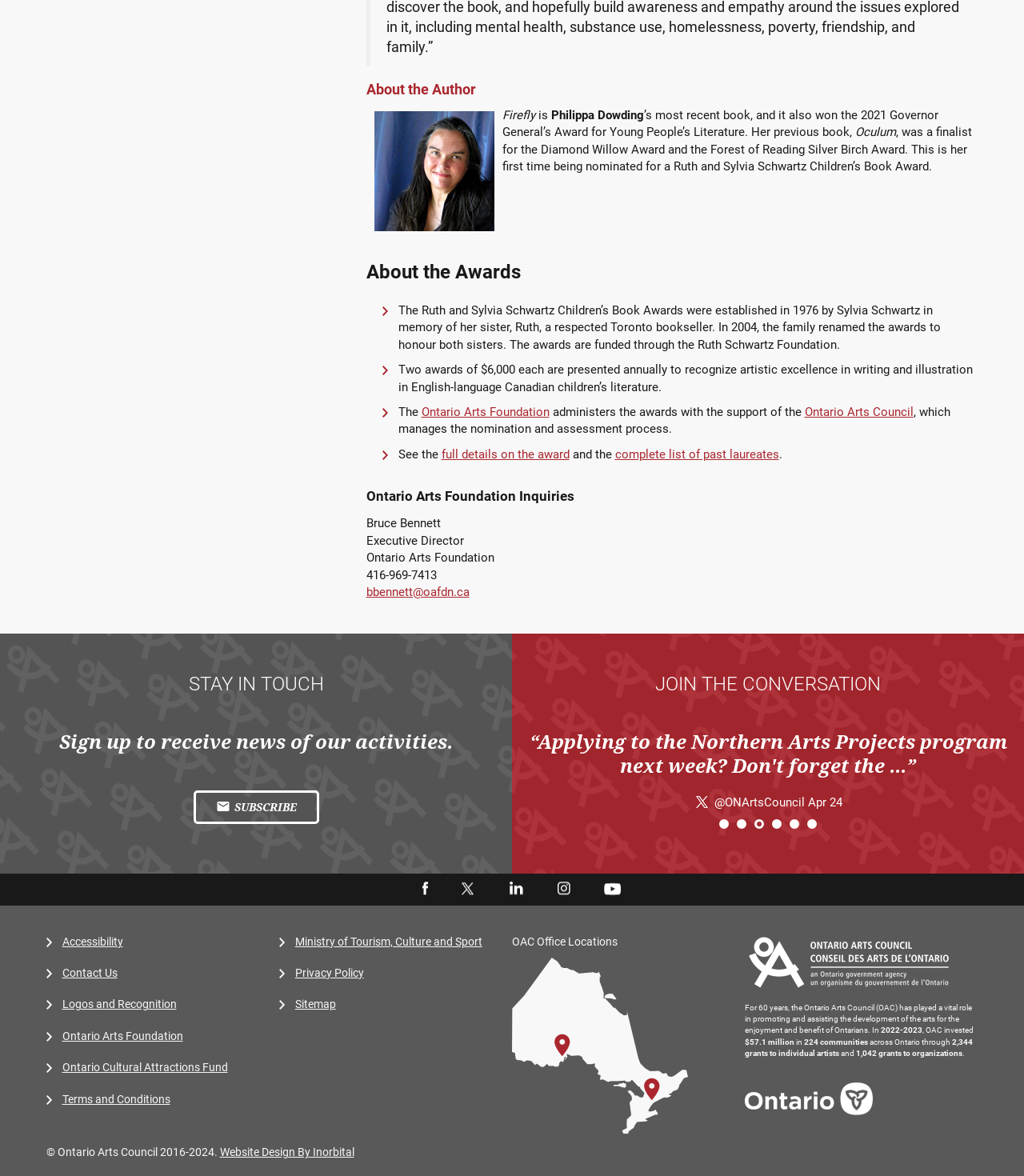Determine the bounding box coordinates of the clickable region to carry out the instruction: "Contact us".

None